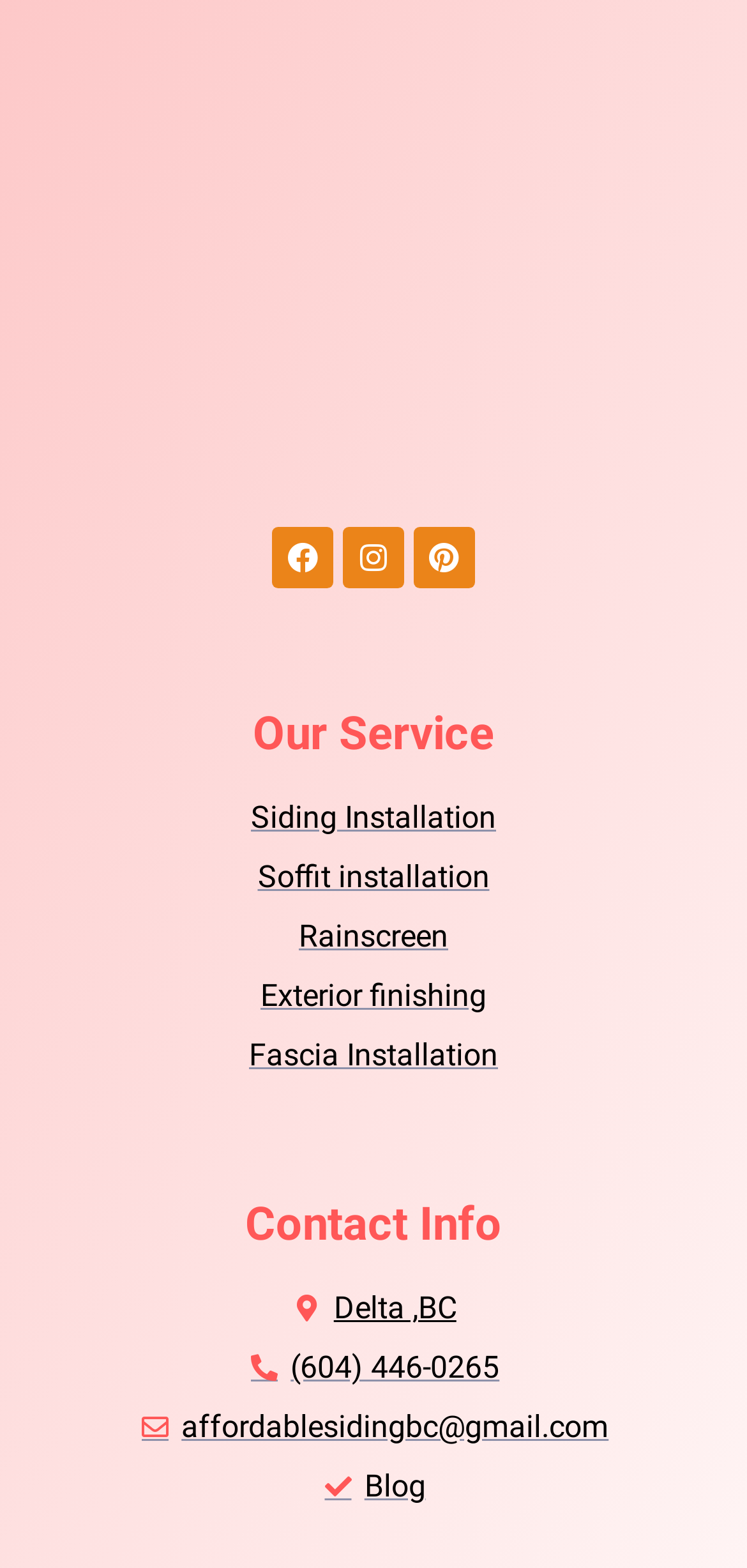Please identify the coordinates of the bounding box that should be clicked to fulfill this instruction: "Visit Facebook page".

[0.364, 0.337, 0.446, 0.376]